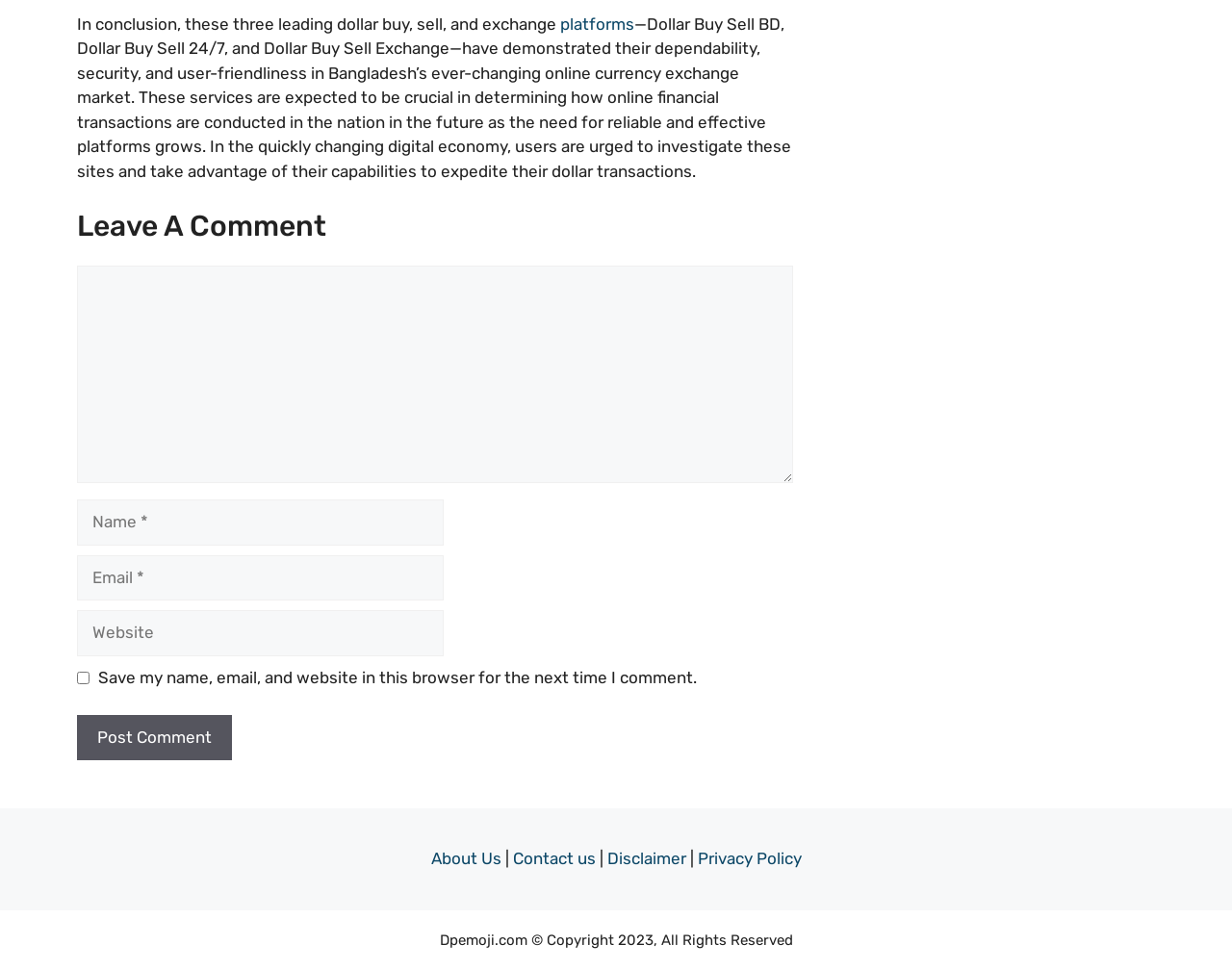Locate the bounding box coordinates for the element described below: "Disclaimer". The coordinates must be four float values between 0 and 1, formatted as [left, top, right, bottom].

[0.493, 0.875, 0.557, 0.895]